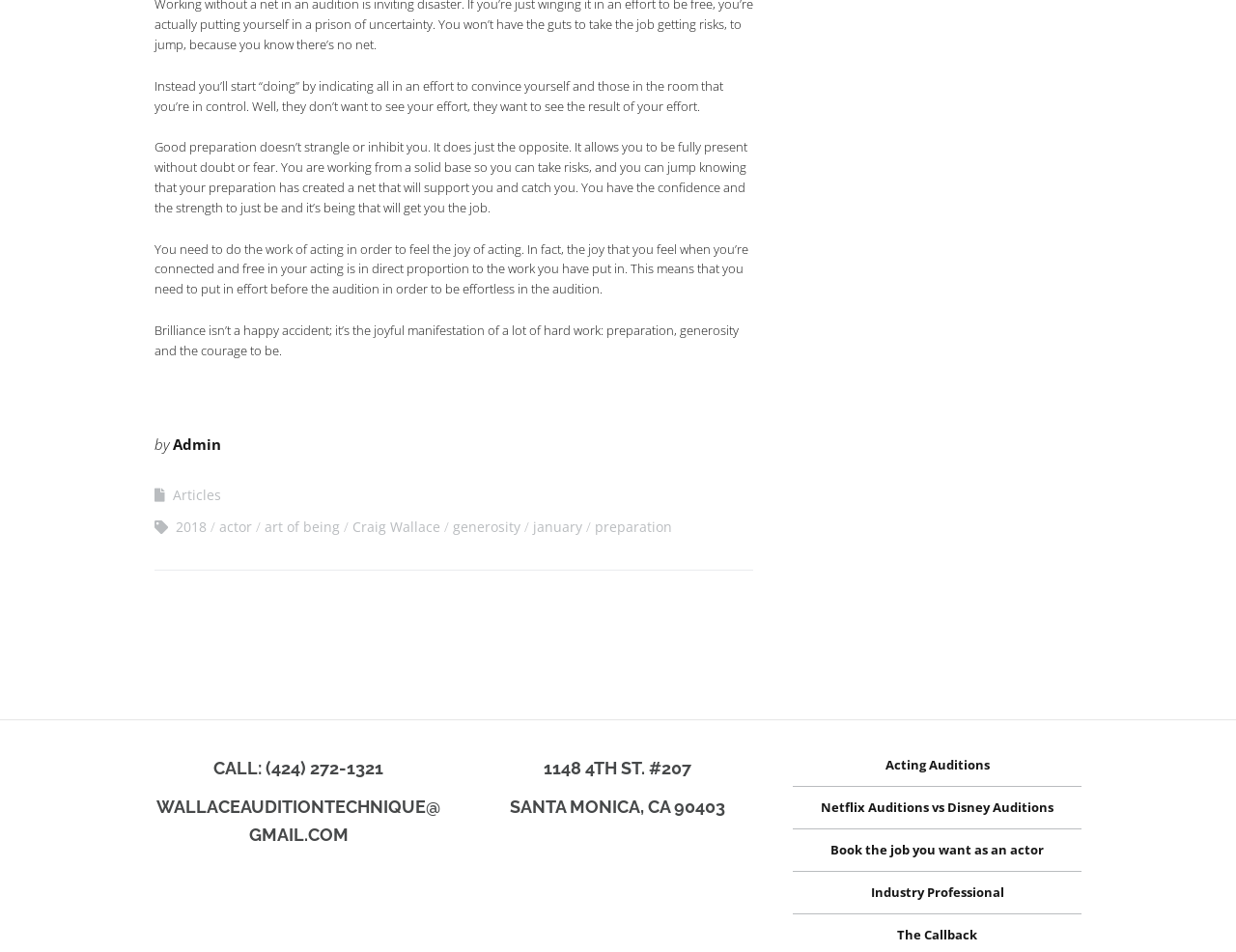Please locate the bounding box coordinates of the element's region that needs to be clicked to follow the instruction: "Email to WALLACEAUDITIONTECHNIQUE@GMAIL.COM". The bounding box coordinates should be provided as four float numbers between 0 and 1, i.e., [left, top, right, bottom].

[0.125, 0.834, 0.358, 0.892]